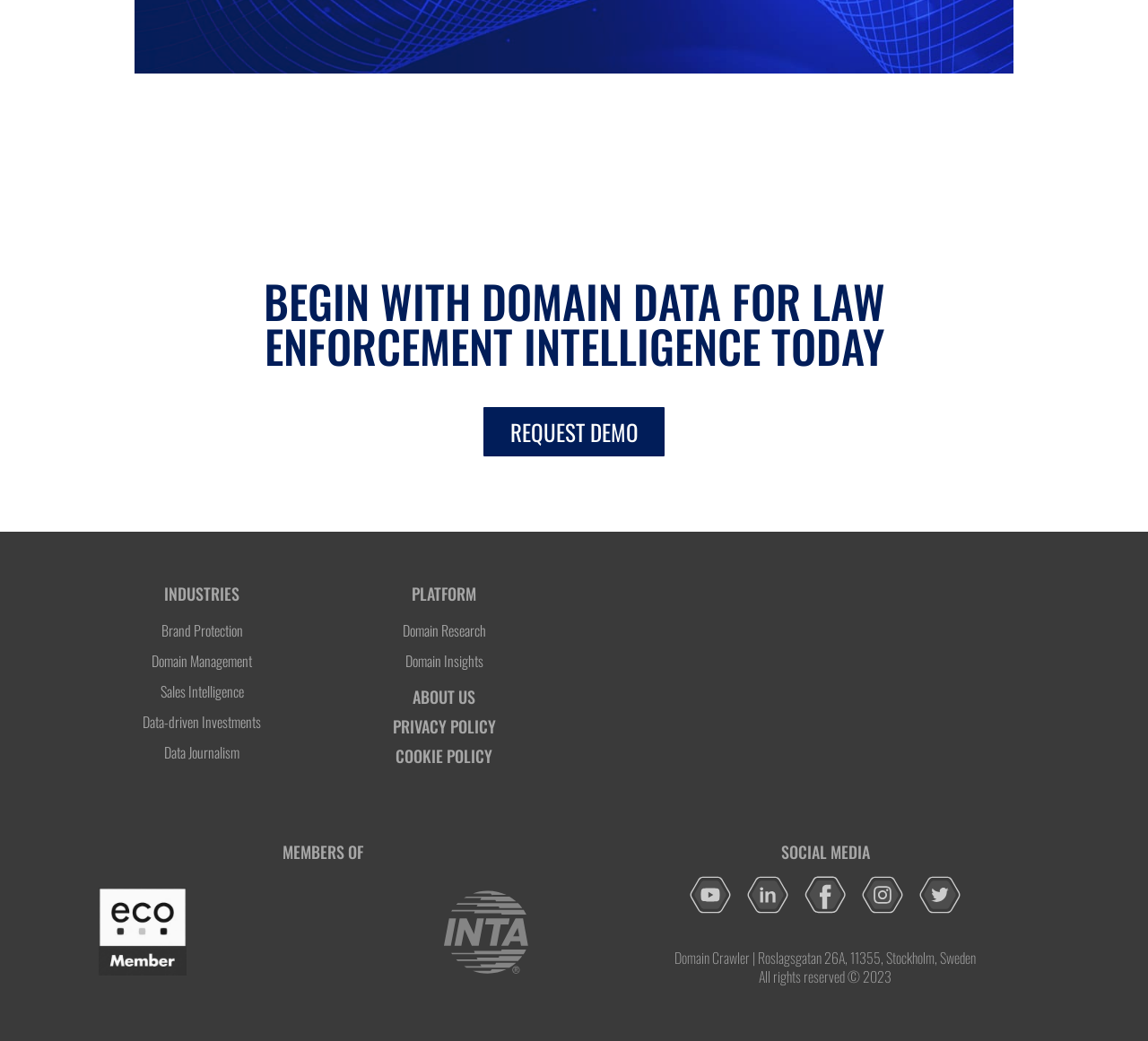Please find the bounding box coordinates of the element's region to be clicked to carry out this instruction: "Learn about brand protection".

[0.07, 0.595, 0.281, 0.616]